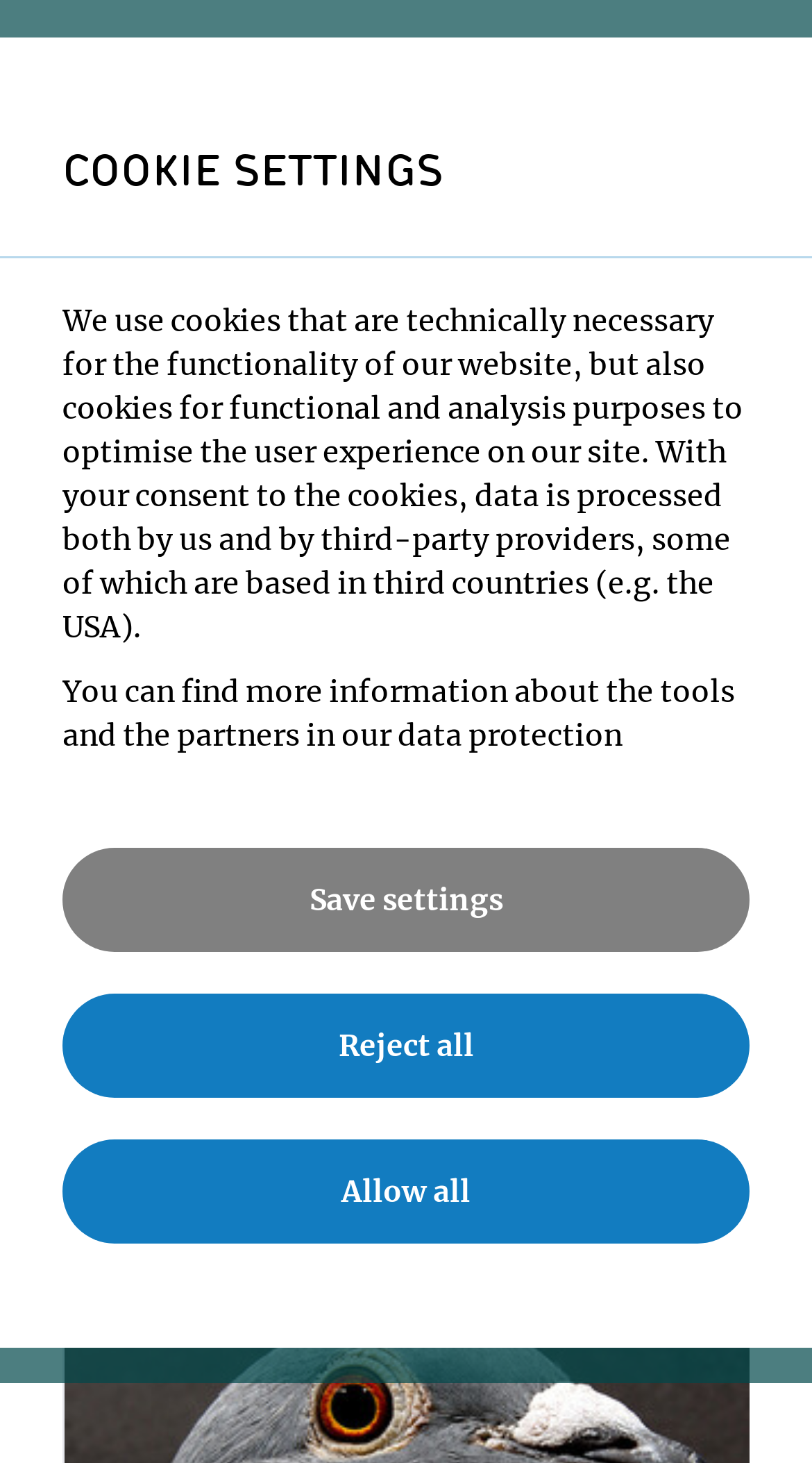Identify the bounding box coordinates of the clickable region to carry out the given instruction: "Save settings".

[0.077, 0.579, 0.923, 0.65]